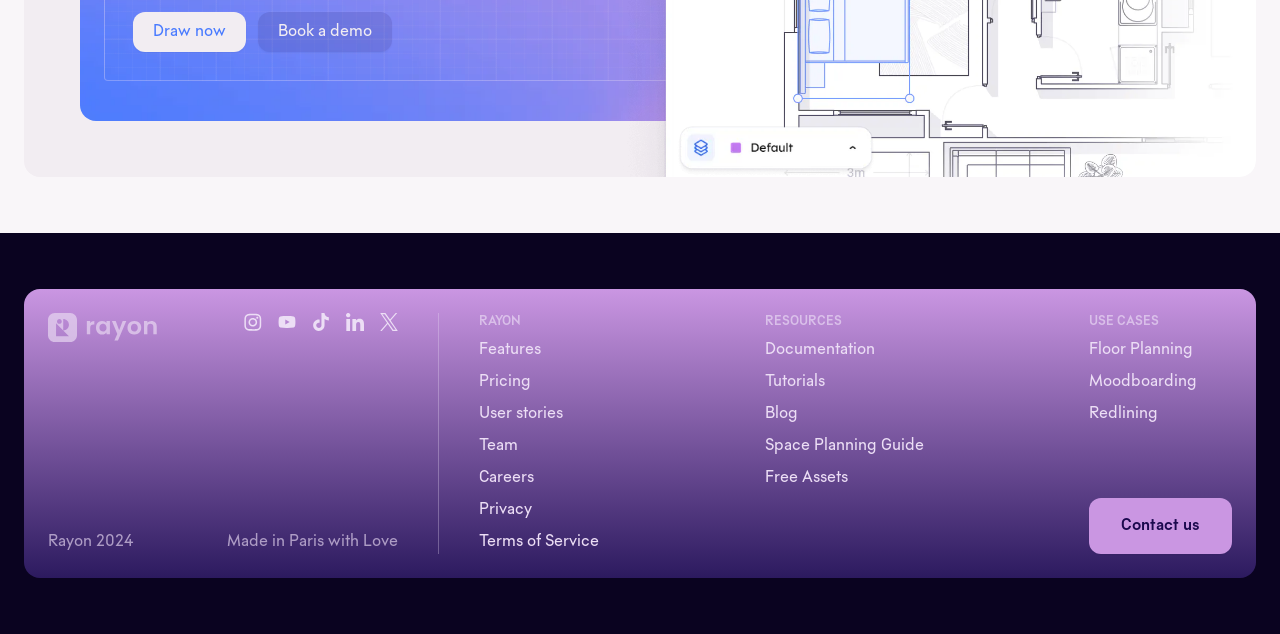Please identify the bounding box coordinates of the element's region that should be clicked to execute the following instruction: "View Features". The bounding box coordinates must be four float numbers between 0 and 1, i.e., [left, top, right, bottom].

[0.374, 0.539, 0.423, 0.564]